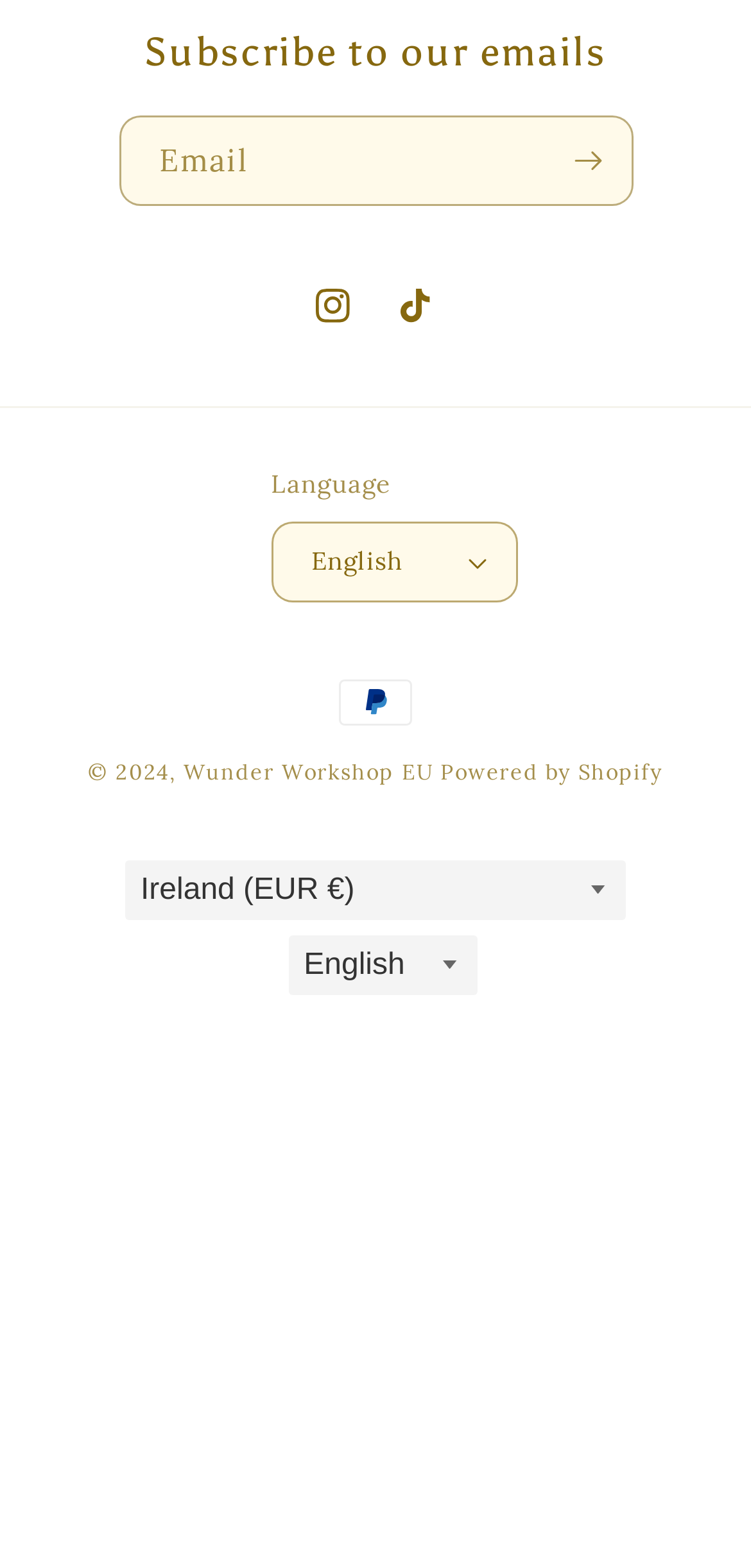Locate the bounding box coordinates of the clickable region to complete the following instruction: "Check out Lady Maisery's music."

None